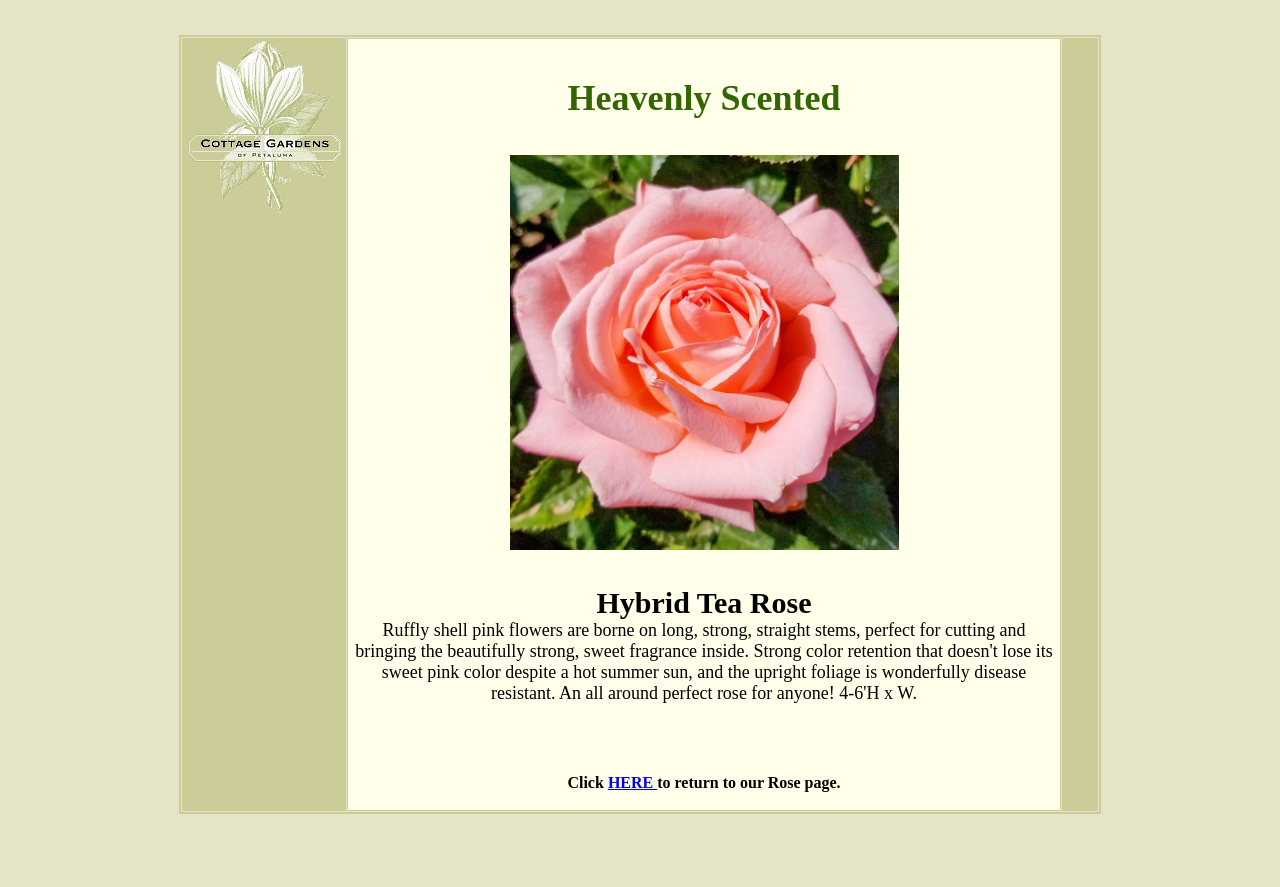Carefully examine the image and provide an in-depth answer to the question: Is the rose disease resistant?

The description states that the rose has 'upright foliage is wonderfully disease resistant', which indicates that the rose is disease resistant.